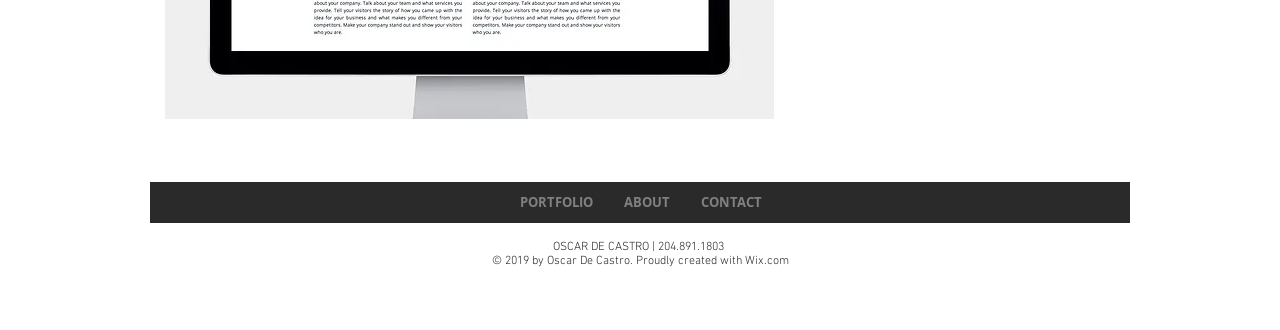What is the name of the person on this webpage?
Answer the question with as much detail as possible.

I found the name 'Oscar De Castro' in the StaticText element with bounding box coordinates [0.432, 0.727, 0.568, 0.77], which suggests that it is the name of the person associated with this webpage.